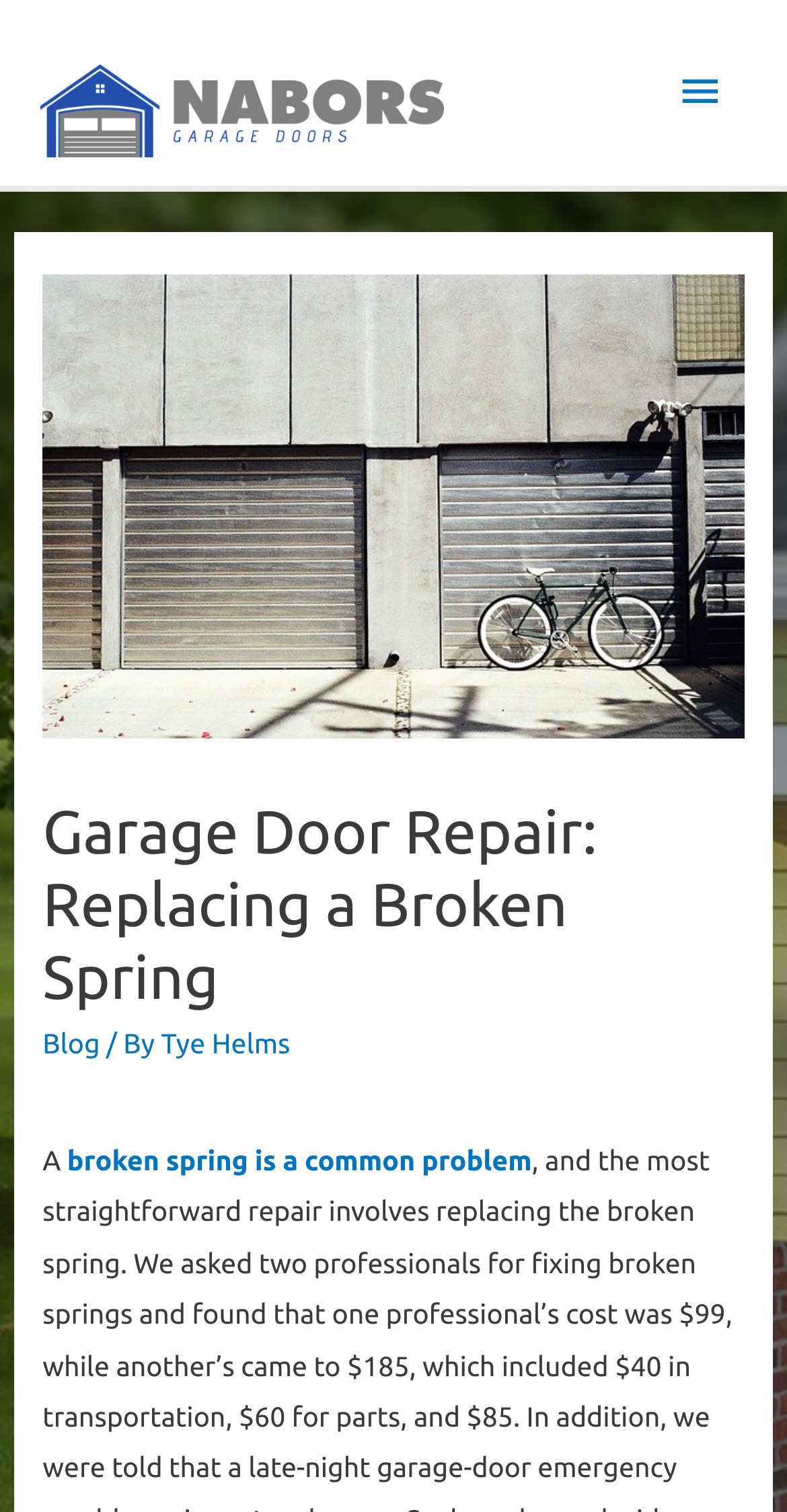Using the description: "Tye Helms", identify the bounding box of the corresponding UI element in the screenshot.

[0.205, 0.679, 0.369, 0.7]